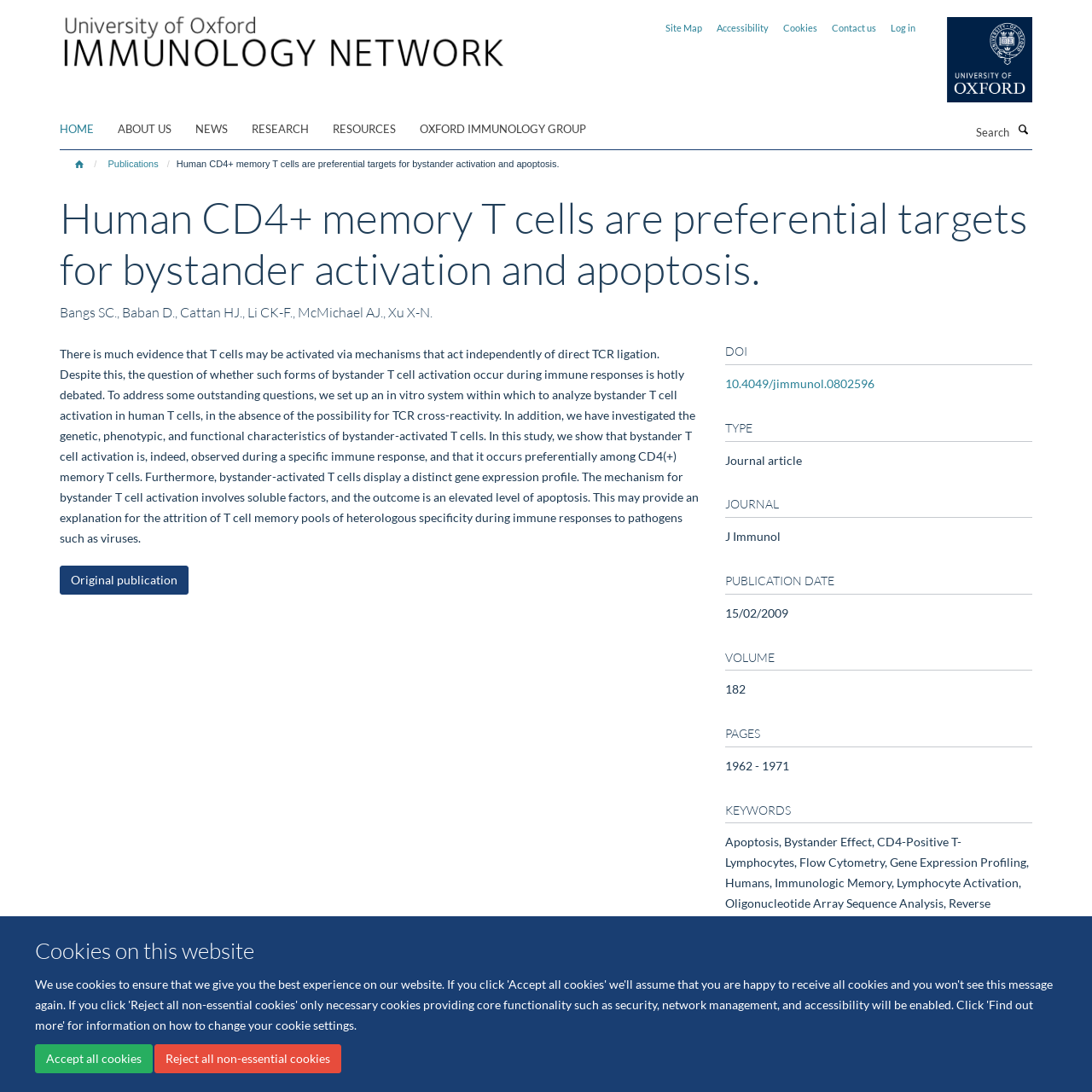Please locate the bounding box coordinates of the element that should be clicked to complete the given instruction: "Contact us".

[0.762, 0.02, 0.802, 0.03]